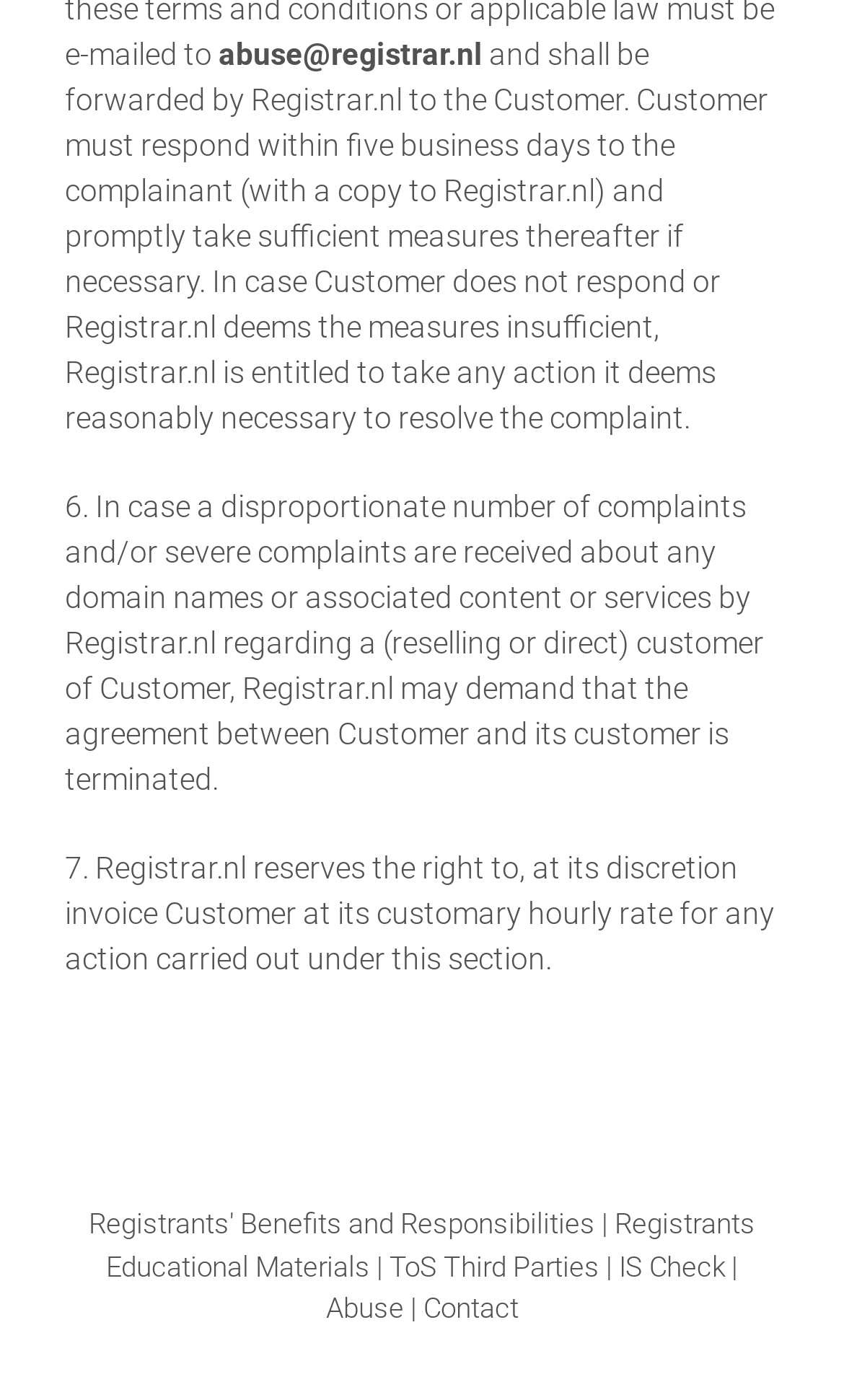Extract the bounding box coordinates of the UI element described: "Contact". Provide the coordinates in the format [left, top, right, bottom] with values ranging from 0 to 1.

[0.501, 0.923, 0.614, 0.946]